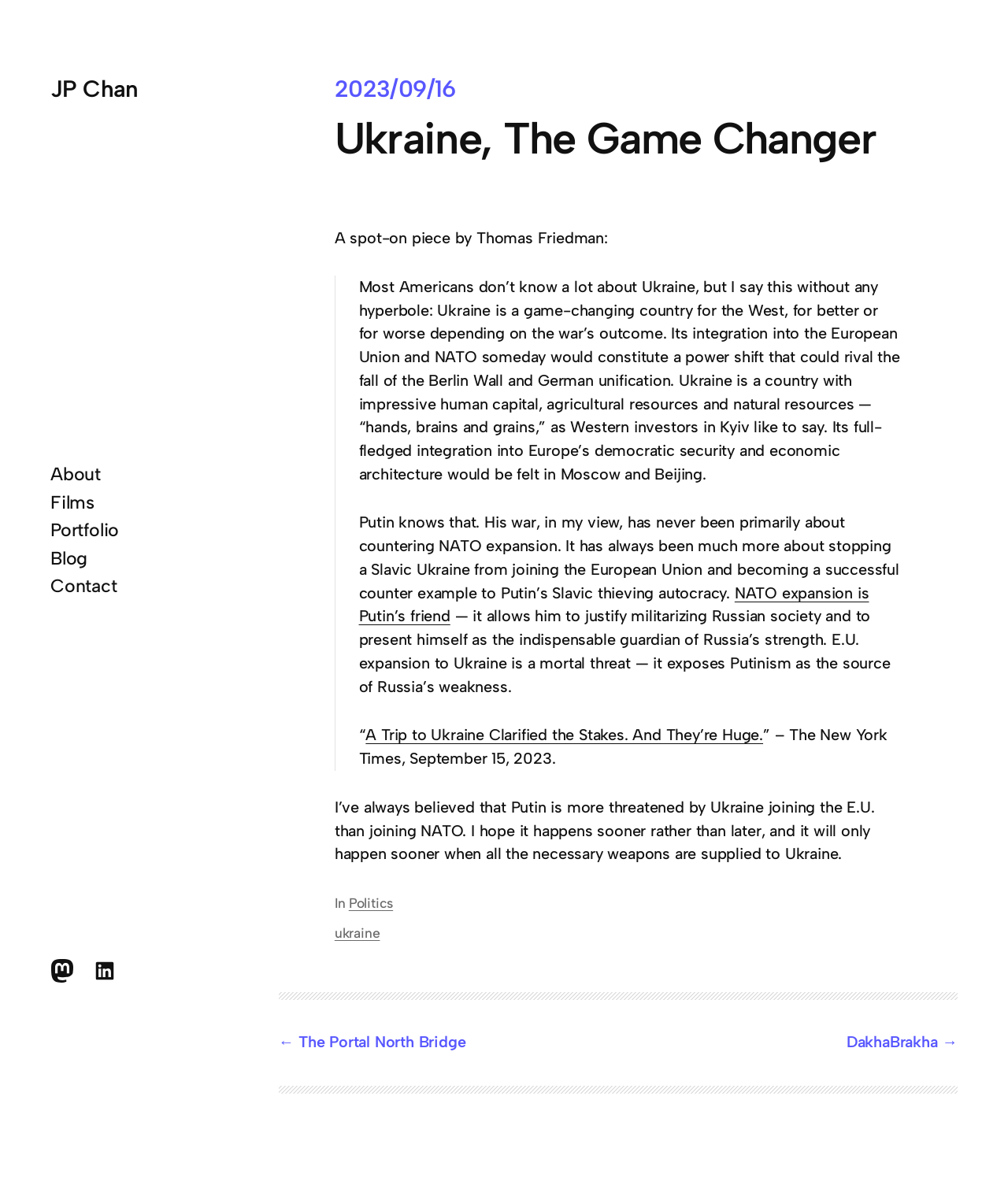Predict the bounding box of the UI element that fits this description: "NATO expansion is Putin’s friend".

[0.356, 0.492, 0.862, 0.528]